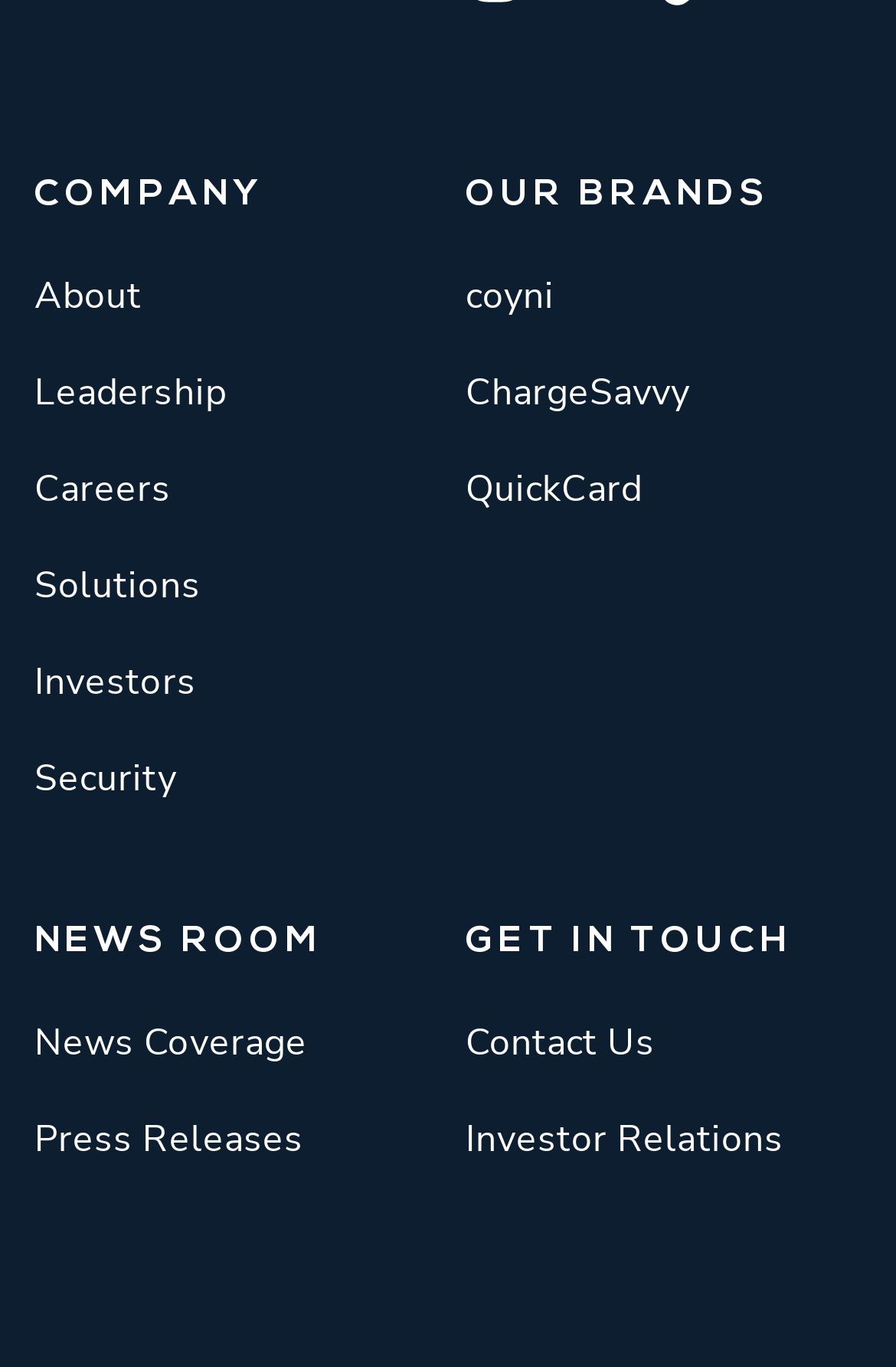Could you indicate the bounding box coordinates of the region to click in order to complete this instruction: "Read news coverage".

[0.038, 0.742, 0.343, 0.786]